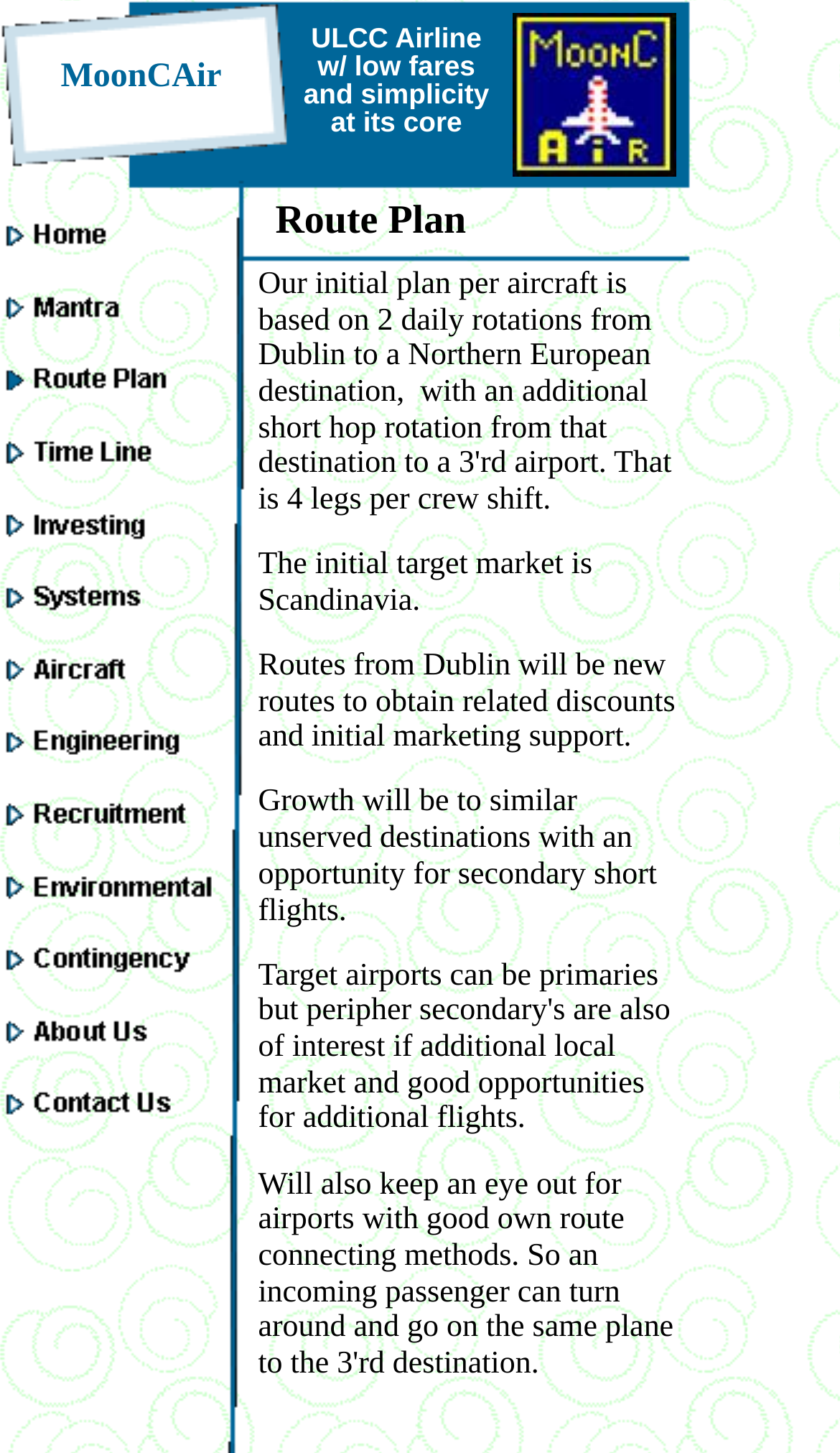Please provide a one-word or phrase answer to the question: 
How many images are on the webpage?

3